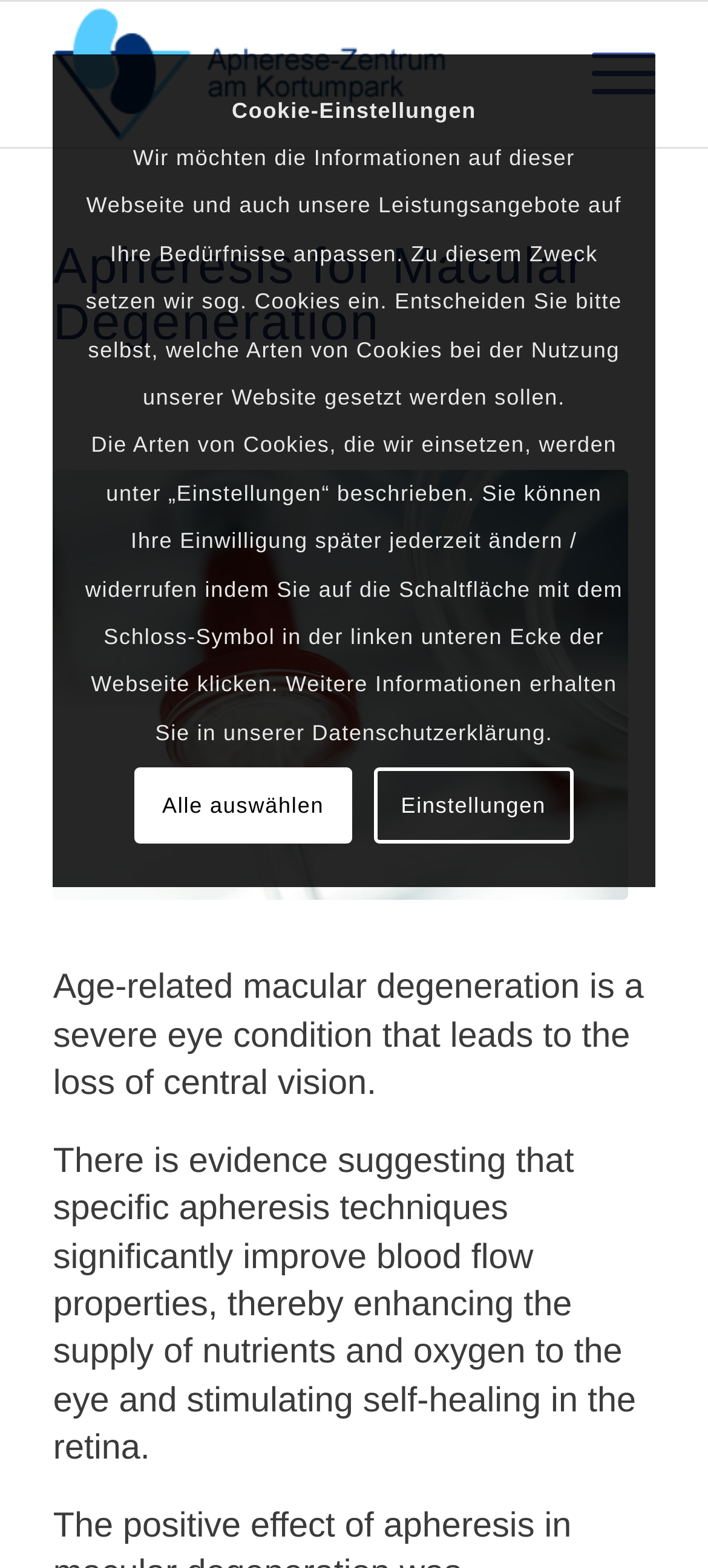What is the condition that leads to the loss of central vision?
Kindly offer a detailed explanation using the data available in the image.

The answer can be found by reading the StaticText element that says 'Age-related macular degeneration is a severe eye condition that leads to the loss of central vision.' which is located in the middle of the webpage.